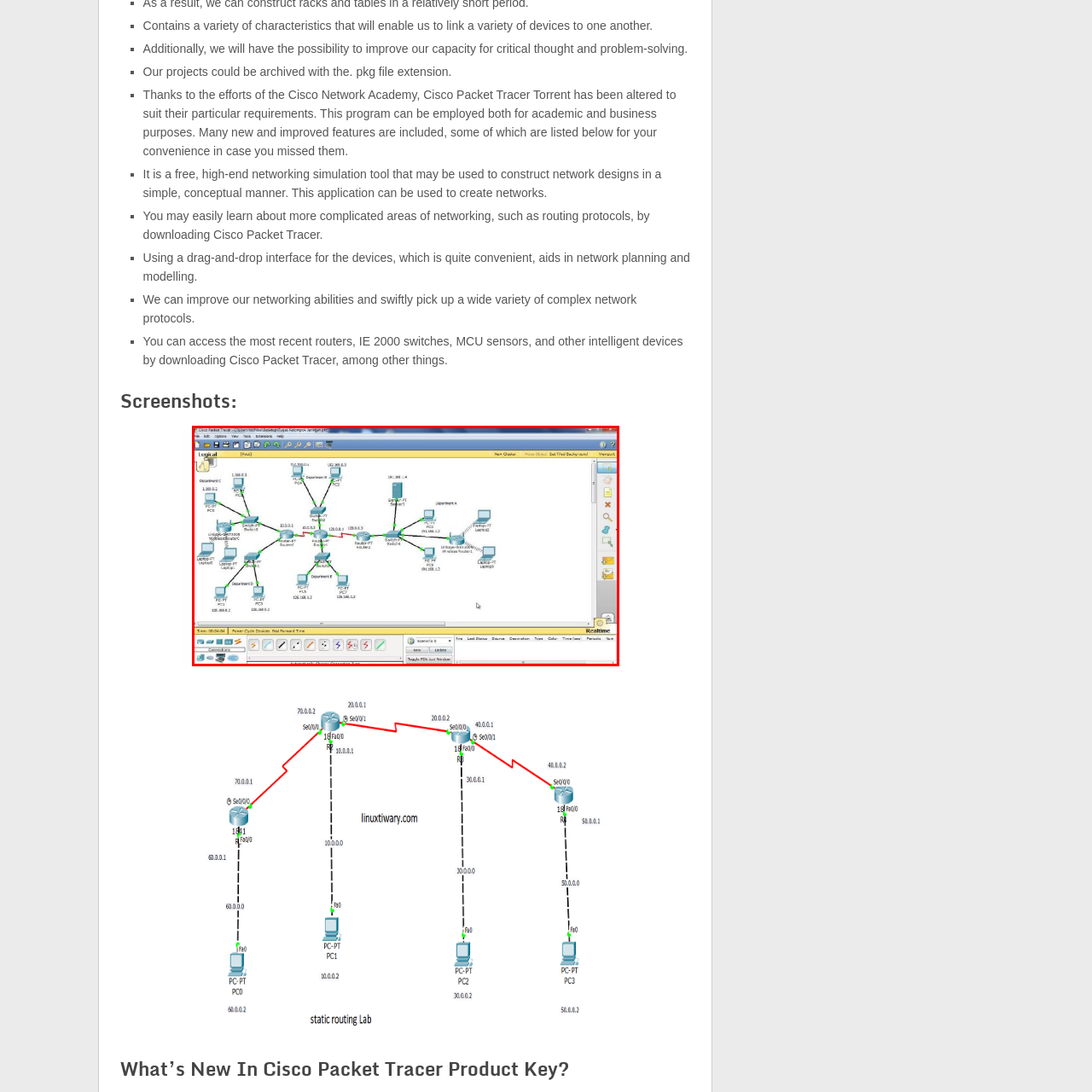What do the green and black lines represent?
Examine the image highlighted by the red bounding box and answer briefly with one word or a short phrase.

Network connections